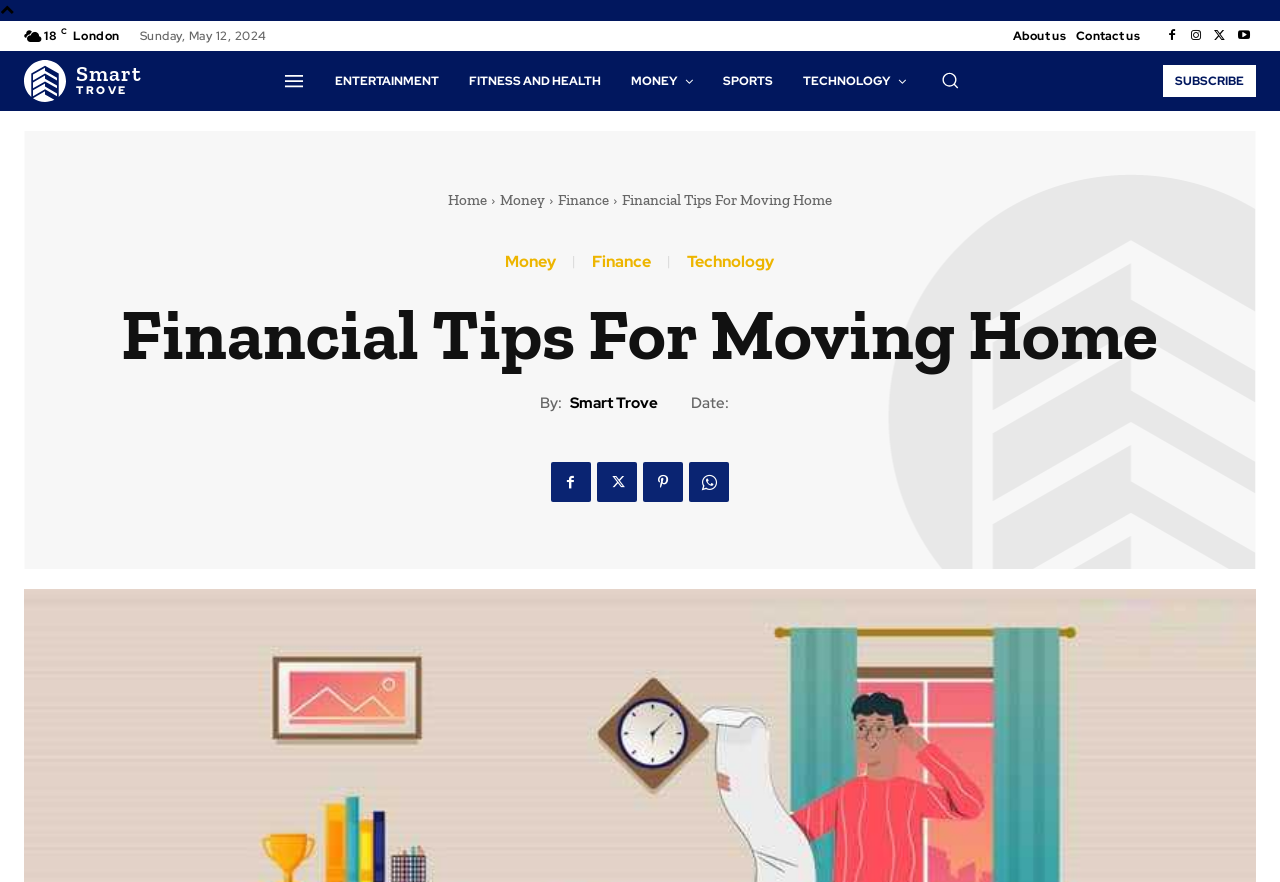Please give a succinct answer using a single word or phrase:
How many main navigation links are there?

6